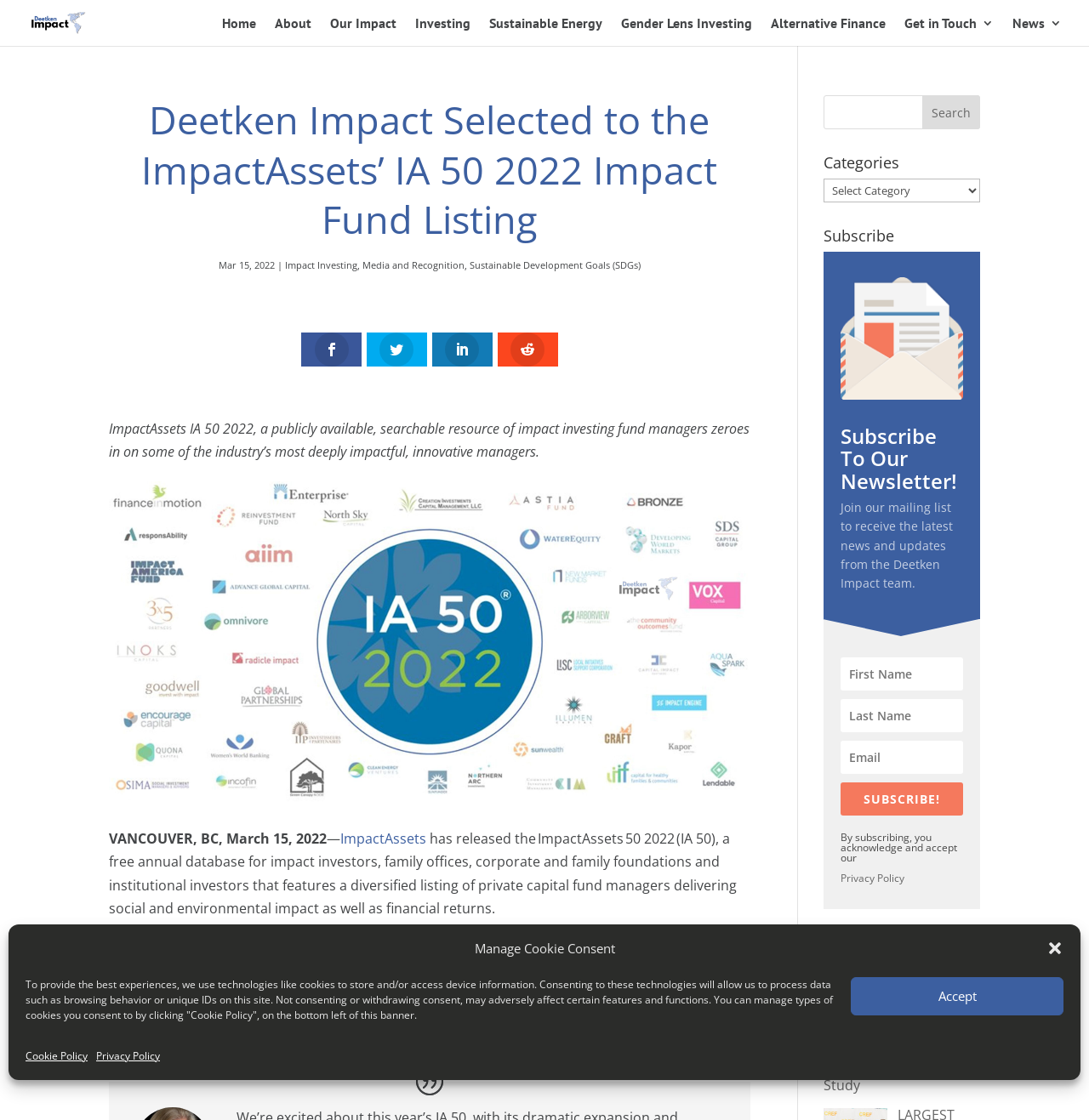Determine the bounding box coordinates for the region that must be clicked to execute the following instruction: "Search for something".

[0.756, 0.085, 0.9, 0.115]